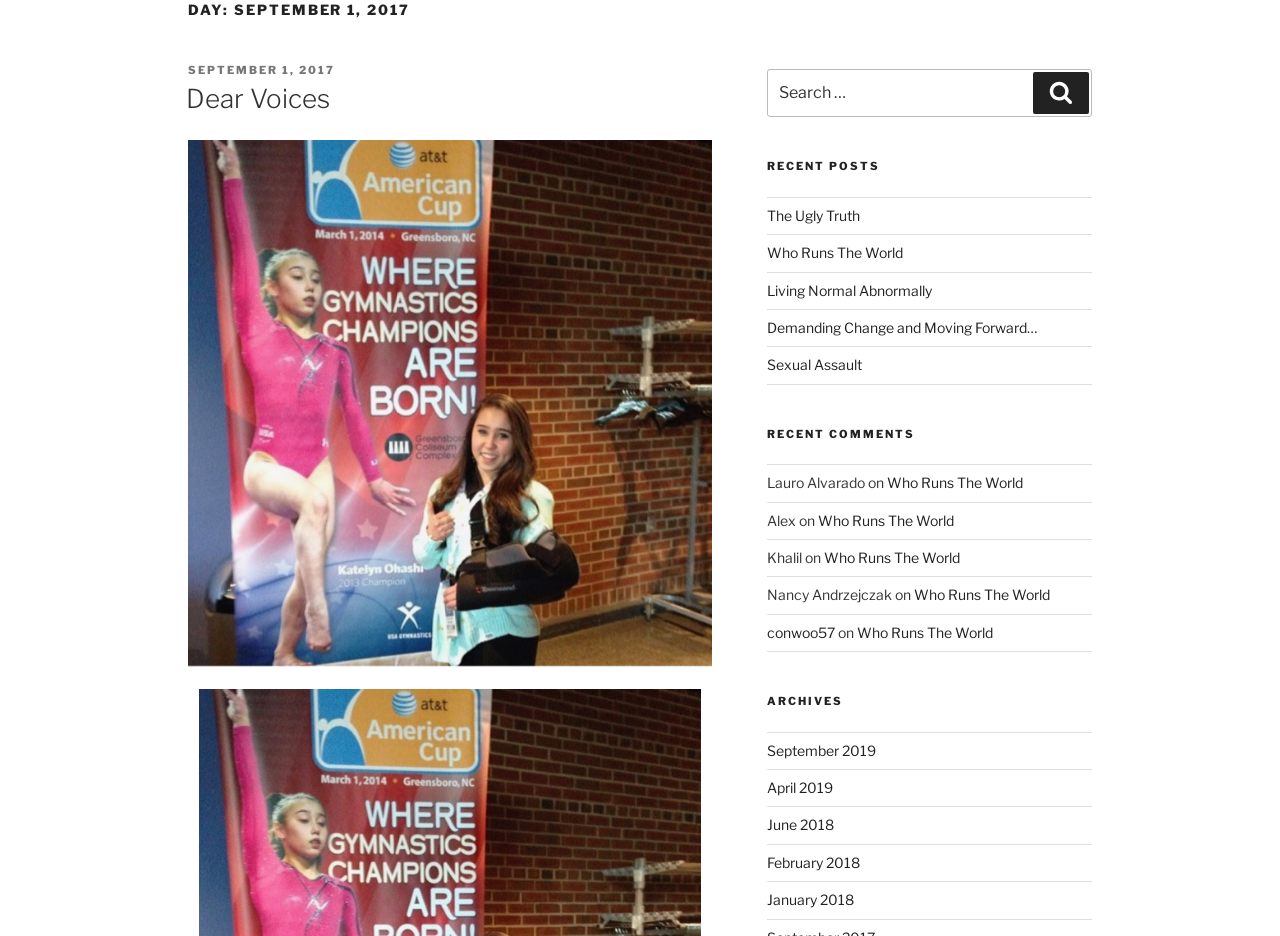Identify the bounding box coordinates for the region to click in order to carry out this instruction: "Read the post 'The Ugly Truth'". Provide the coordinates using four float numbers between 0 and 1, formatted as [left, top, right, bottom].

[0.599, 0.221, 0.672, 0.239]